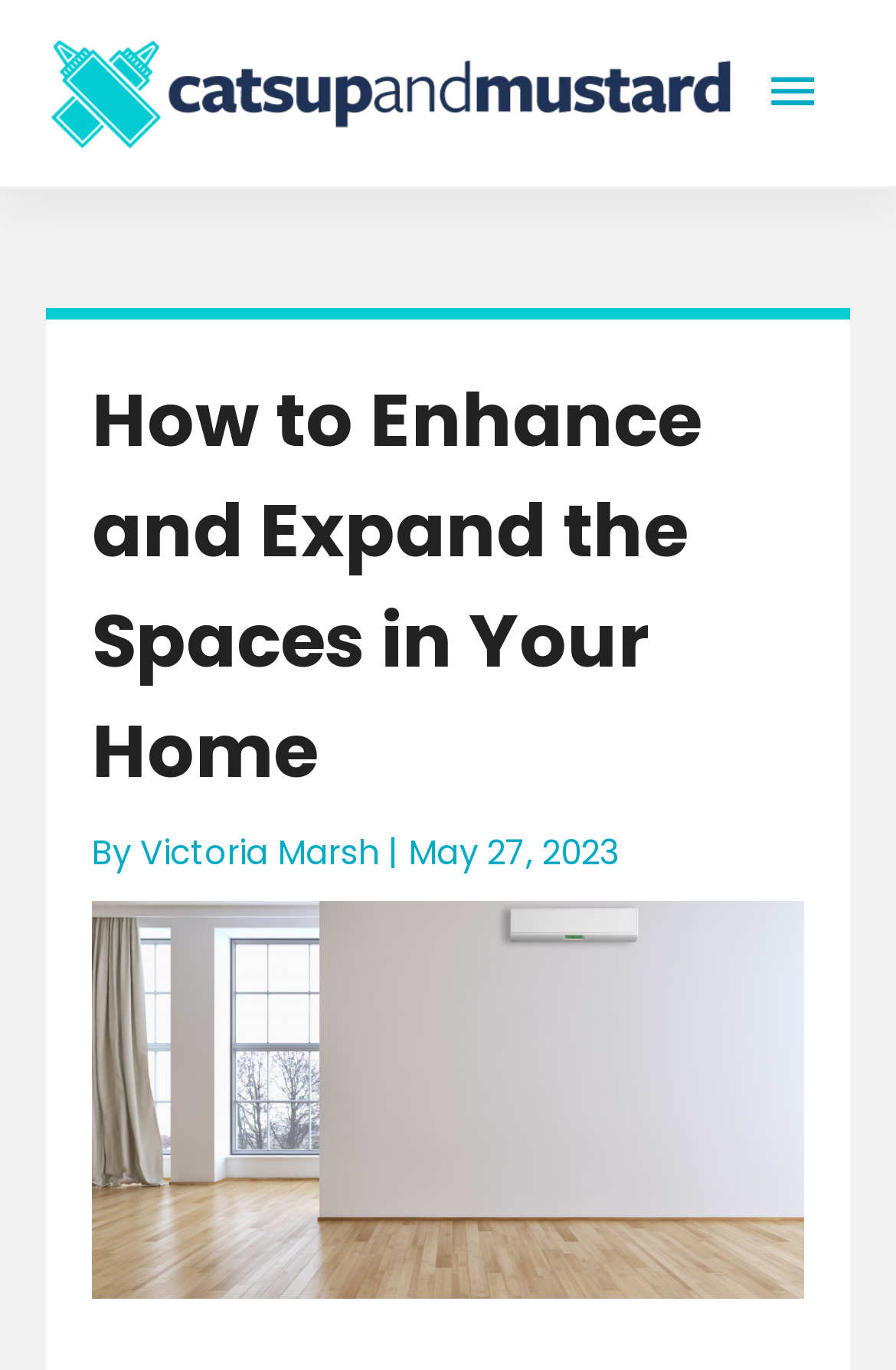What is the author of the article?
Look at the image and answer the question using a single word or phrase.

Victoria Marsh